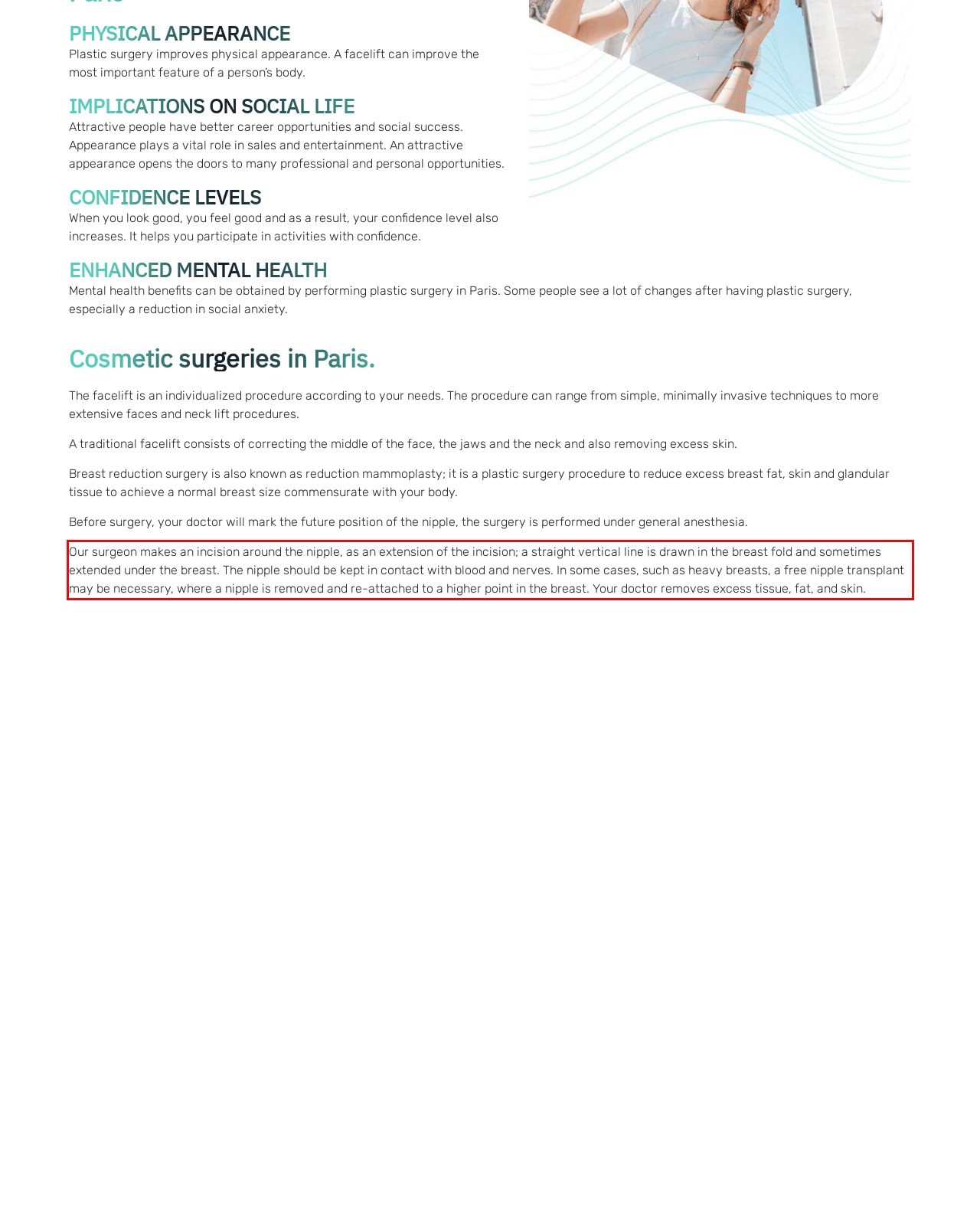Identify the red bounding box in the webpage screenshot and perform OCR to generate the text content enclosed.

Our surgeon makes an incision around the nipple, as an extension of the incision; a straight vertical line is drawn in the breast fold and sometimes extended under the breast. The nipple should be kept in contact with blood and nerves. In some cases, such as heavy breasts, a free nipple transplant may be necessary, where a nipple is removed and re-attached to a higher point in the breast. Your doctor removes excess tissue, fat, and skin.